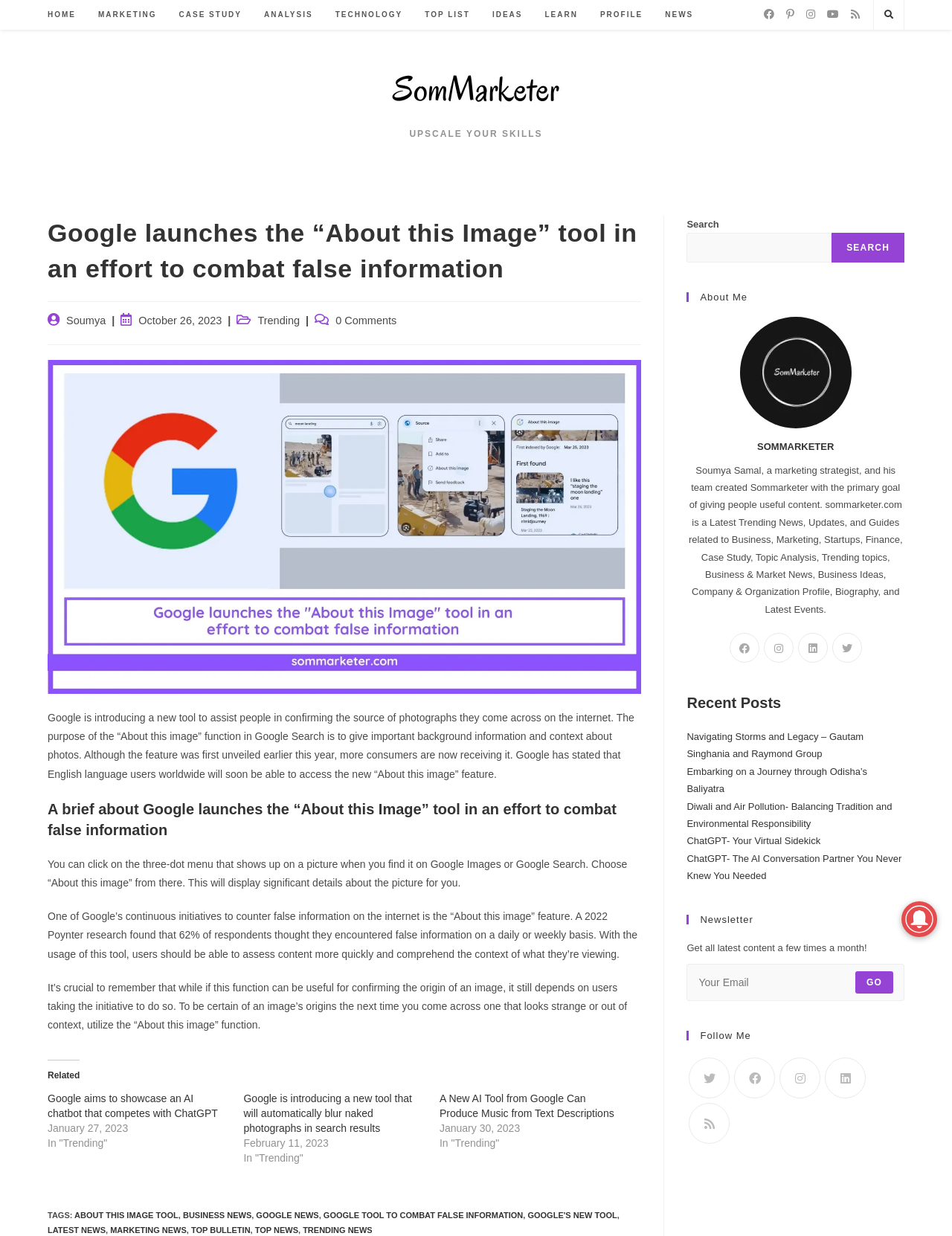Look at the image and give a detailed response to the following question: How can users access the 'About this Image' feature?

Users can access the 'About this Image' feature by clicking on the three-dot menu that shows up on a picture when they find it on Google Images or Google Search, and then choosing 'About this image' from there.